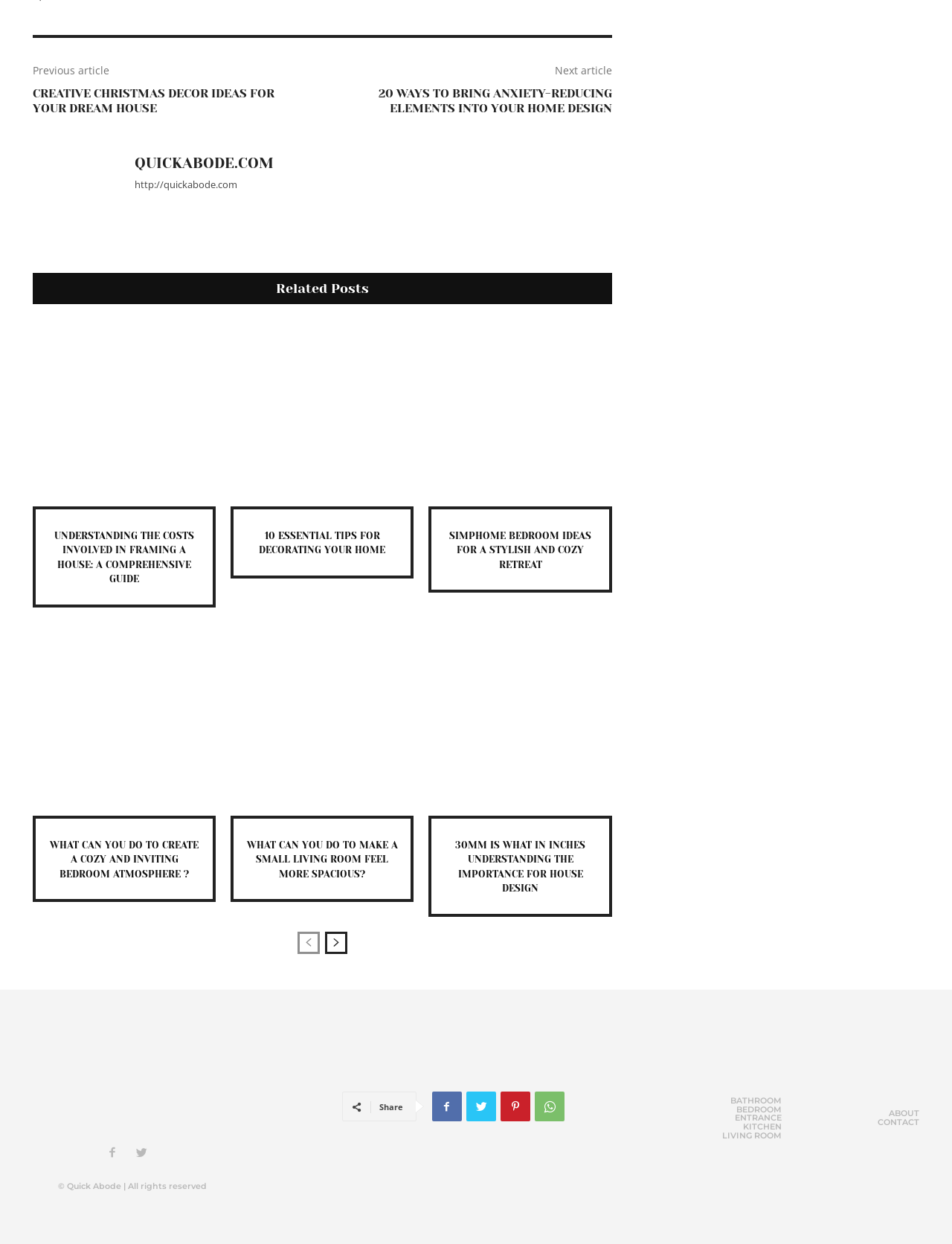Kindly determine the bounding box coordinates of the area that needs to be clicked to fulfill this instruction: "Go to the 'QUICKABODE.COM' homepage".

[0.141, 0.125, 0.288, 0.137]